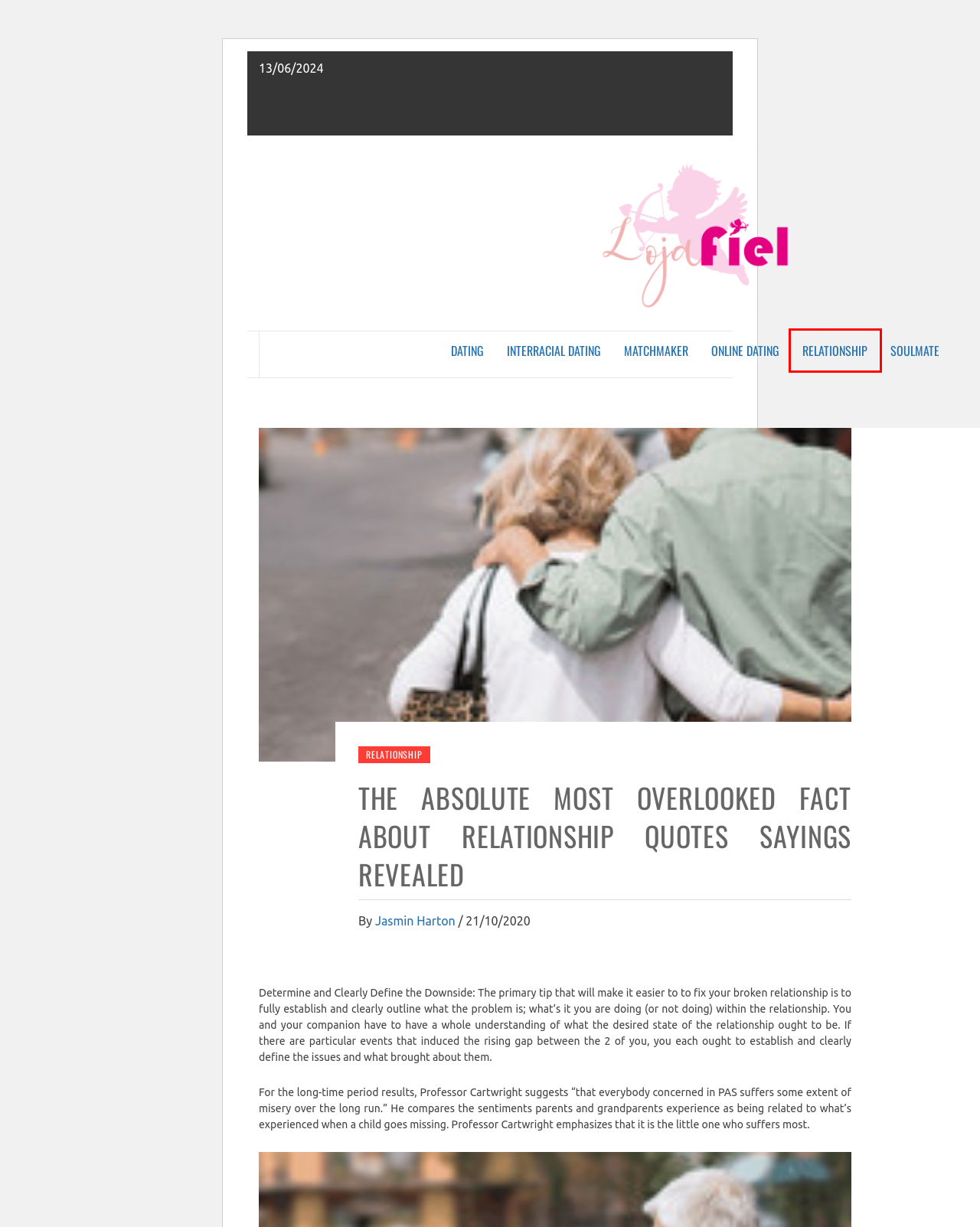A screenshot of a webpage is given with a red bounding box around a UI element. Choose the description that best matches the new webpage shown after clicking the element within the red bounding box. Here are the candidates:
A. Online Dating | Loja Fiel - Best Place For Dating Consultations
B. FAQ Troubleshooting – Documentation – WordPress.org
C. Loja Fiel | Best Place For Dating Consultations
D. Matchmaker | Loja Fiel - Best Place For Dating Consultations
E. Dating | Loja Fiel - Best Place For Dating Consultations
F. Relationship | Loja Fiel - Best Place For Dating Consultations
G. Interracial Dating | Loja Fiel - Best Place For Dating Consultations
H. Soulmate | Loja Fiel - Best Place For Dating Consultations

F